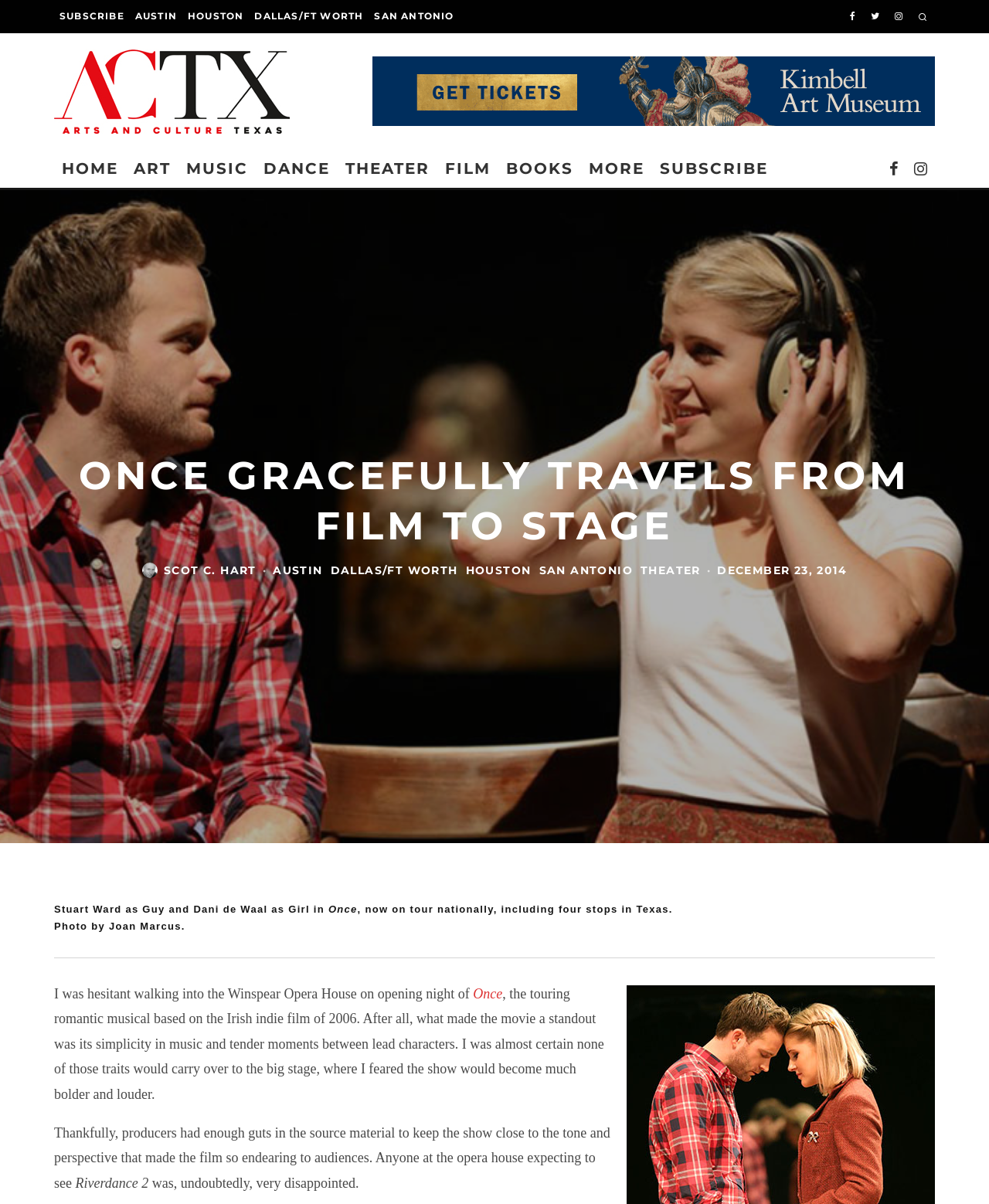Please identify the bounding box coordinates of the element's region that needs to be clicked to fulfill the following instruction: "Click on the 'SUBSCRIBE' link". The bounding box coordinates should consist of four float numbers between 0 and 1, i.e., [left, top, right, bottom].

[0.055, 0.0, 0.131, 0.027]